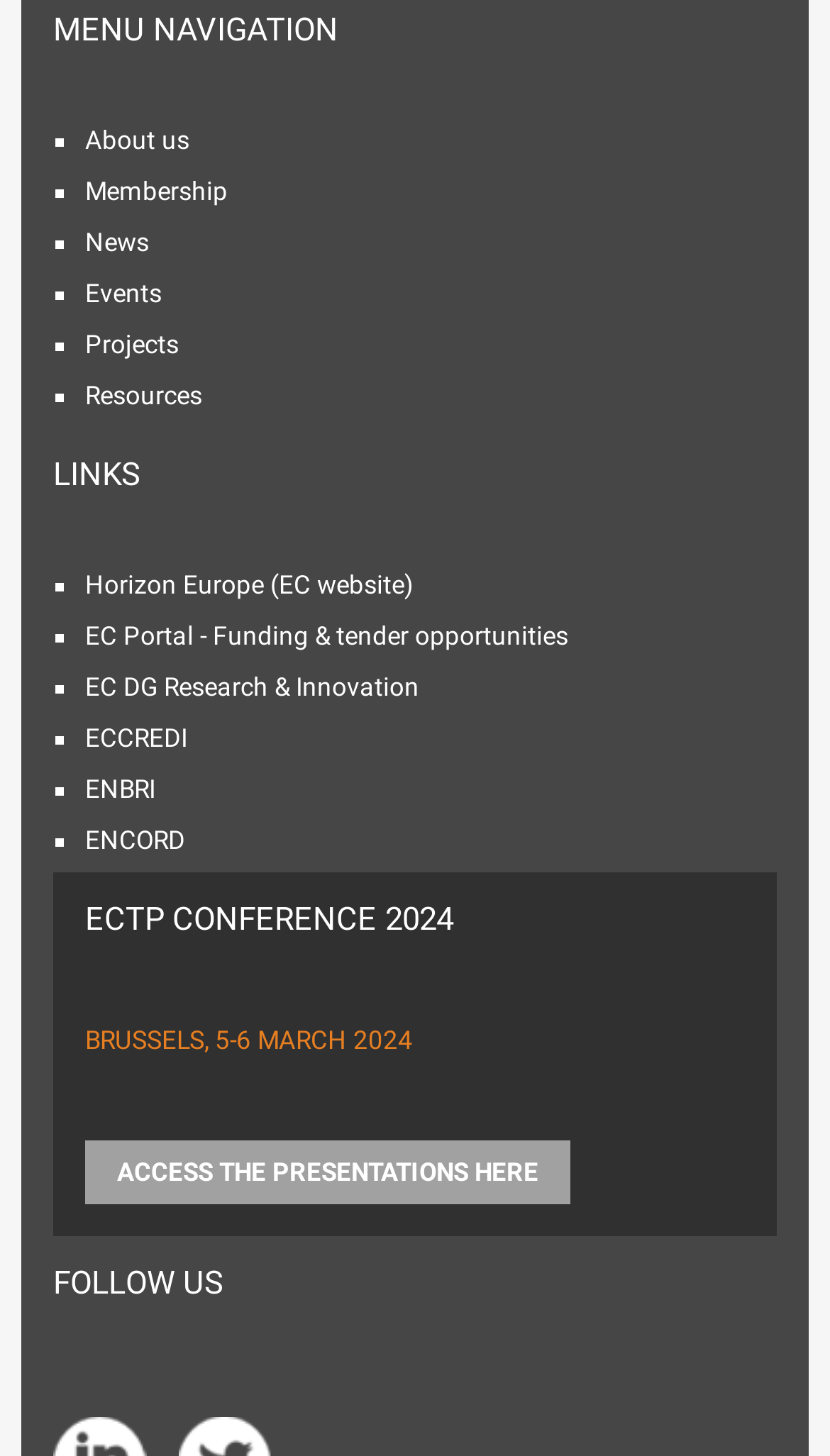Please find and report the bounding box coordinates of the element to click in order to perform the following action: "Follow ECTP on social media". The coordinates should be expressed as four float numbers between 0 and 1, in the format [left, top, right, bottom].

[0.064, 0.848, 0.936, 0.914]